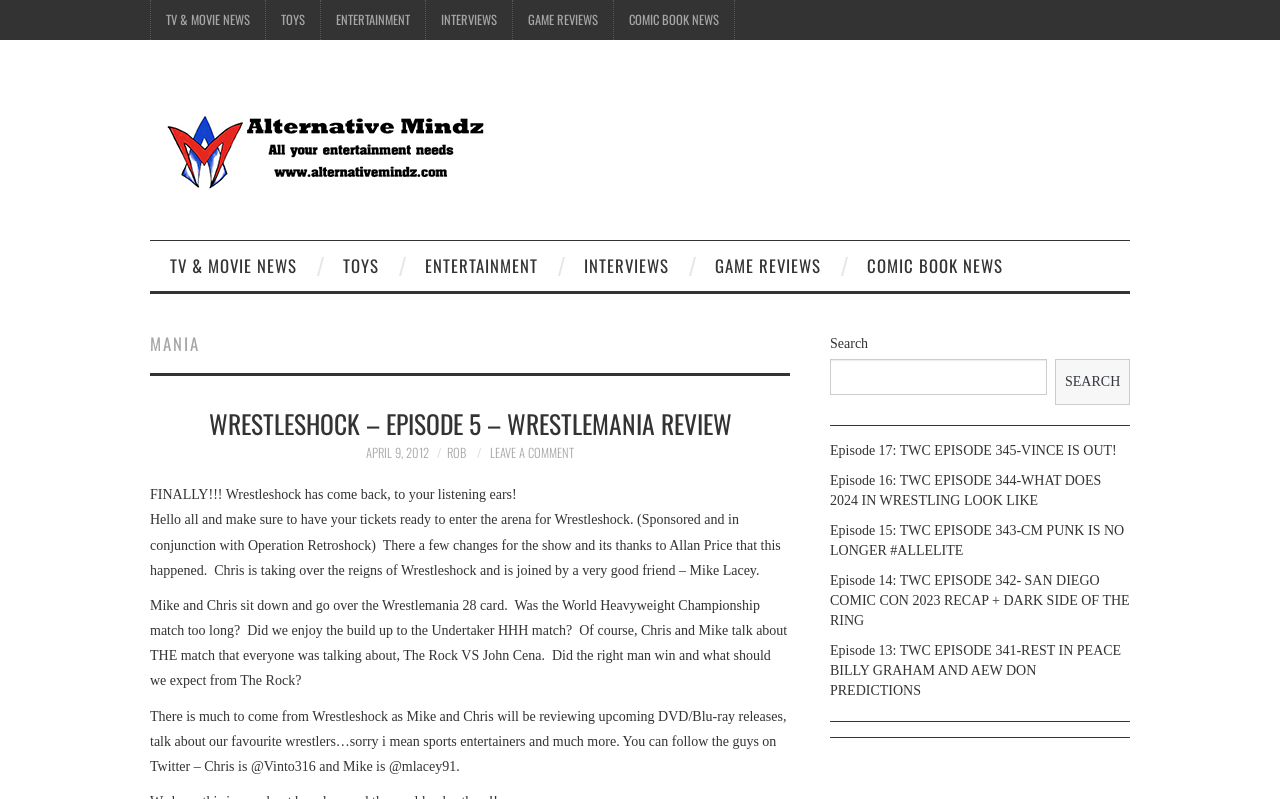Identify the bounding box coordinates of the region I need to click to complete this instruction: "Click on TV & MOVIE NEWS".

[0.118, 0.0, 0.207, 0.05]